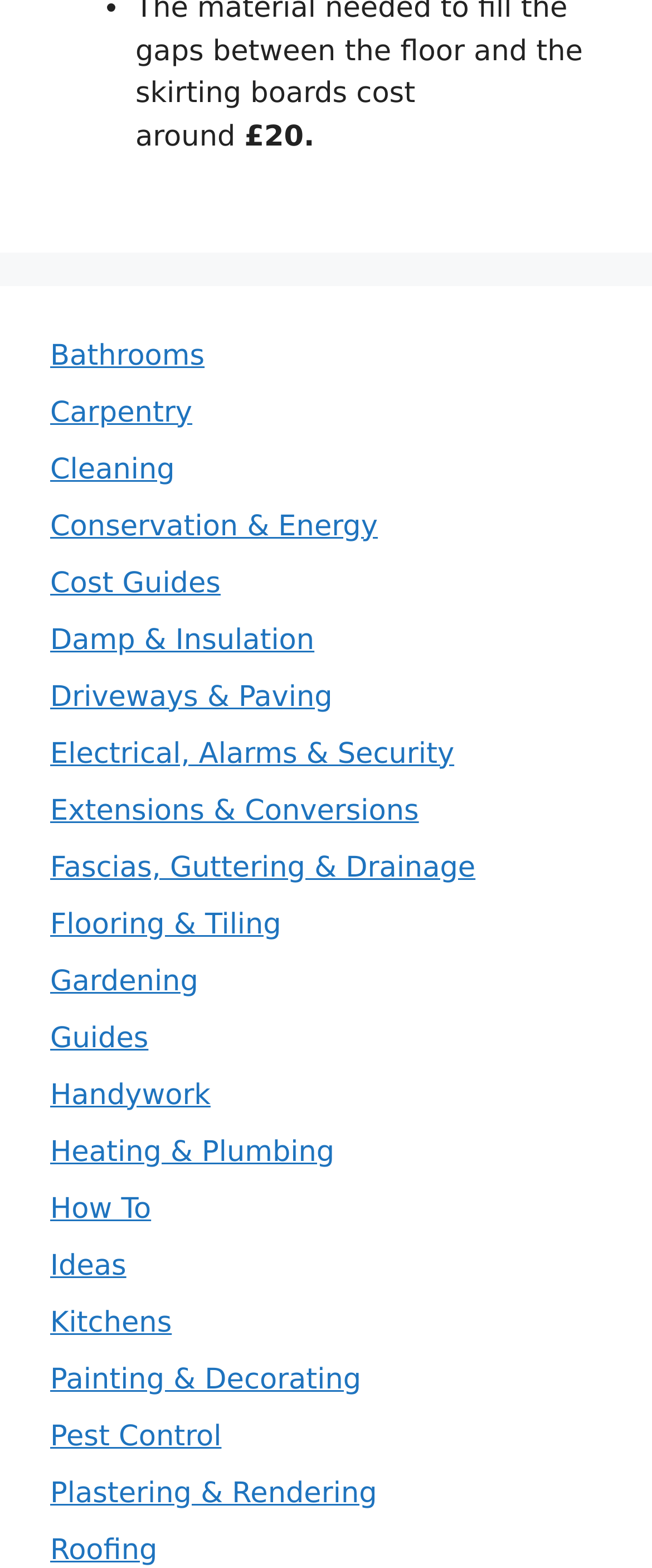Identify the bounding box coordinates for the UI element described as: "How To".

[0.077, 0.76, 0.232, 0.782]